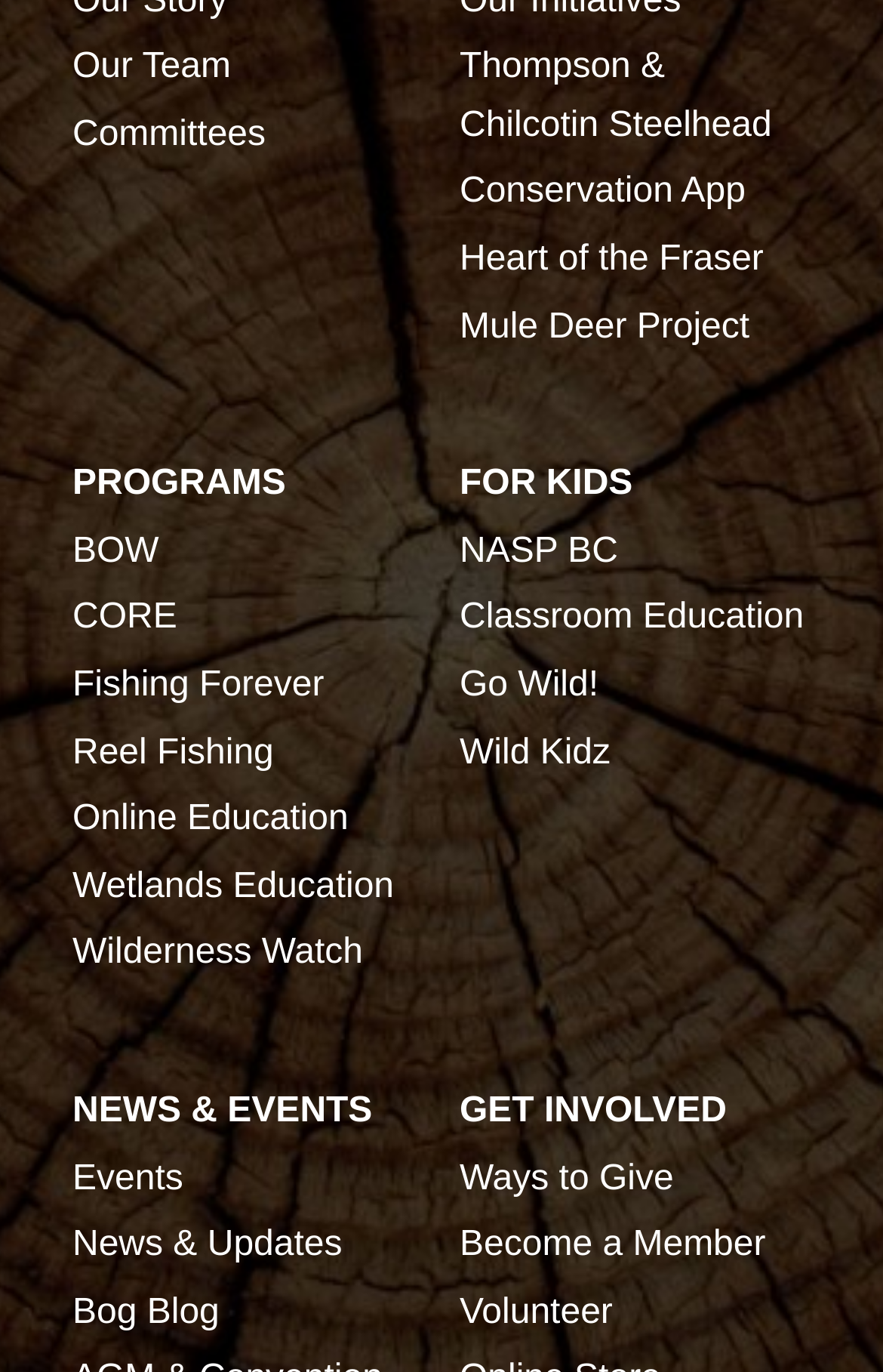Give a one-word or short phrase answer to the question: 
How many links are there under 'GET INVOLVED'?

3